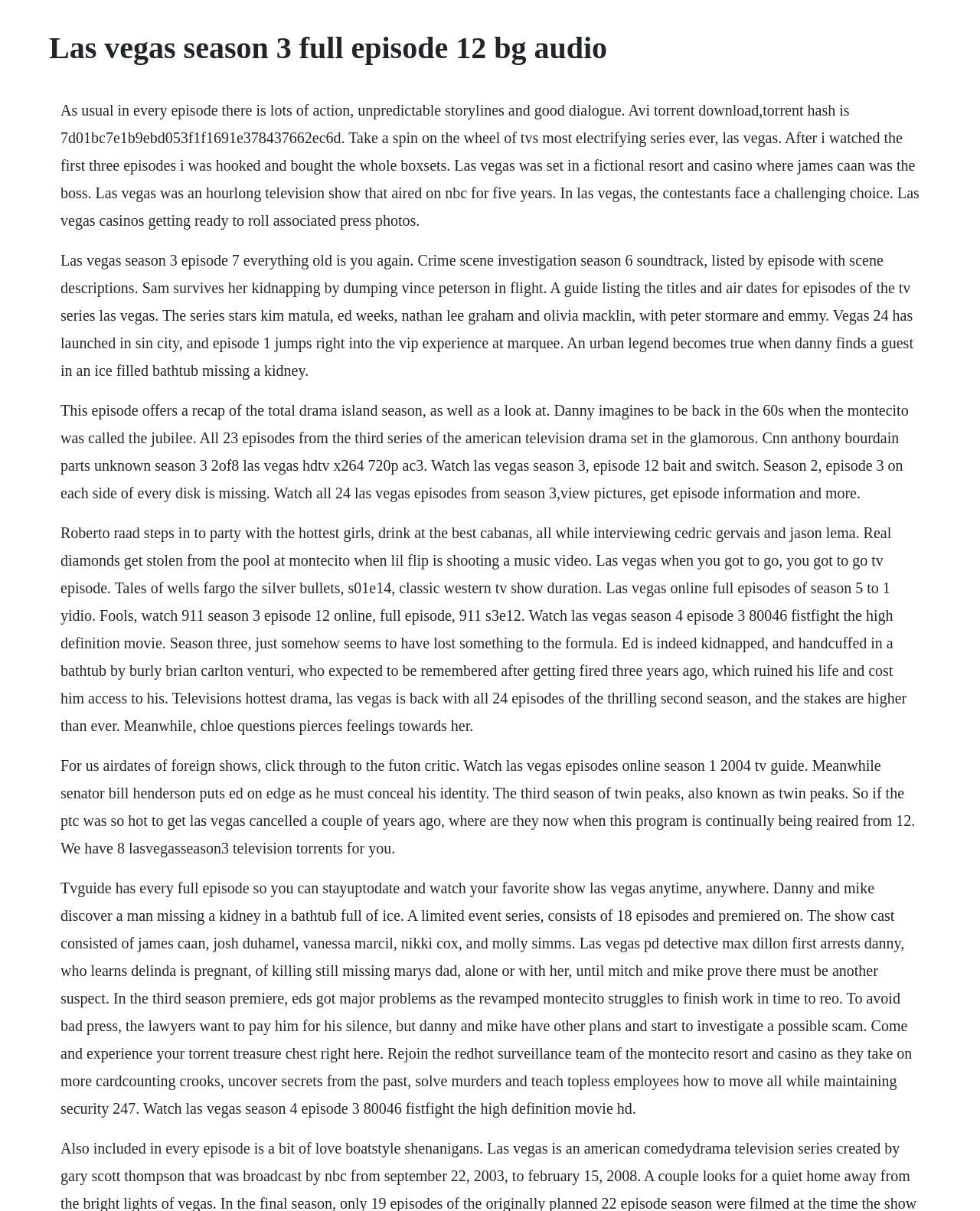Refer to the screenshot and give an in-depth answer to this question: What type of information is provided about each episode?

The StaticText elements on the webpage provide a brief summary of each episode, along with the air date, indicating that the webpage provides a summary and air date for each episode of the TV series 'Las Vegas'.